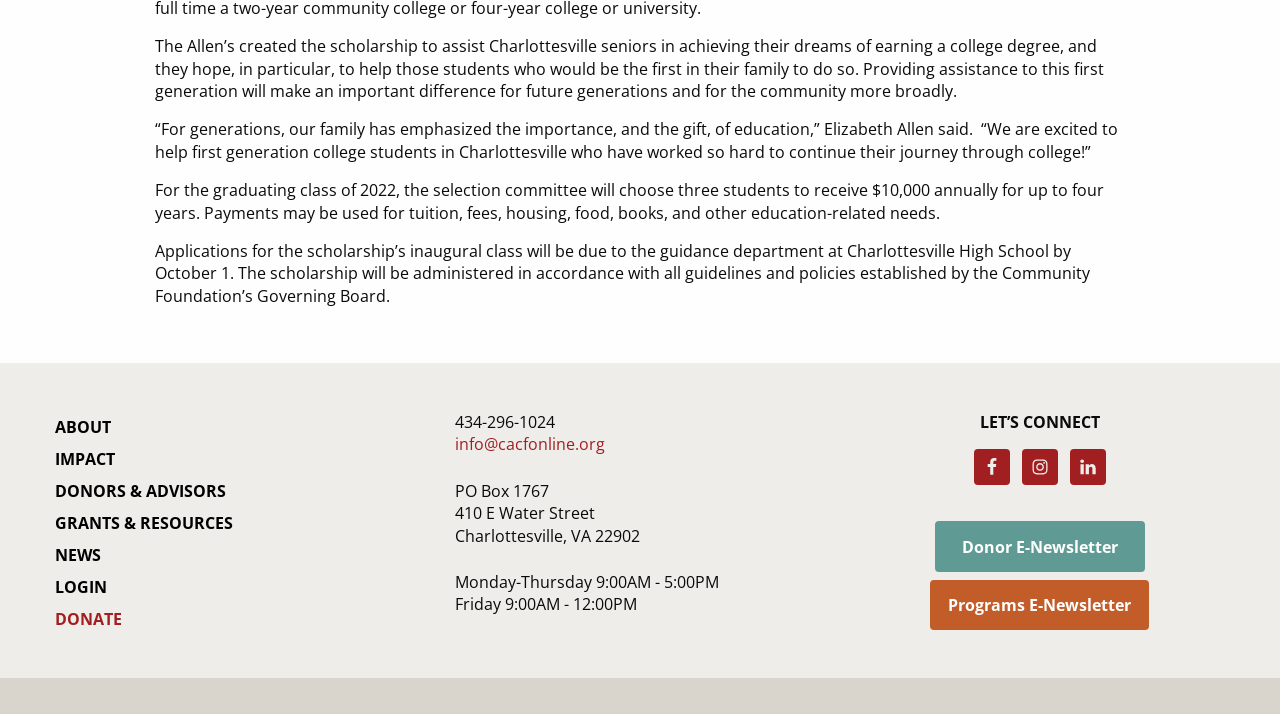For the following element description, predict the bounding box coordinates in the format (top-left x, top-left y, bottom-right x, bottom-right y). All values should be floating point numbers between 0 and 1. Description: Instagram

[0.798, 0.63, 0.827, 0.68]